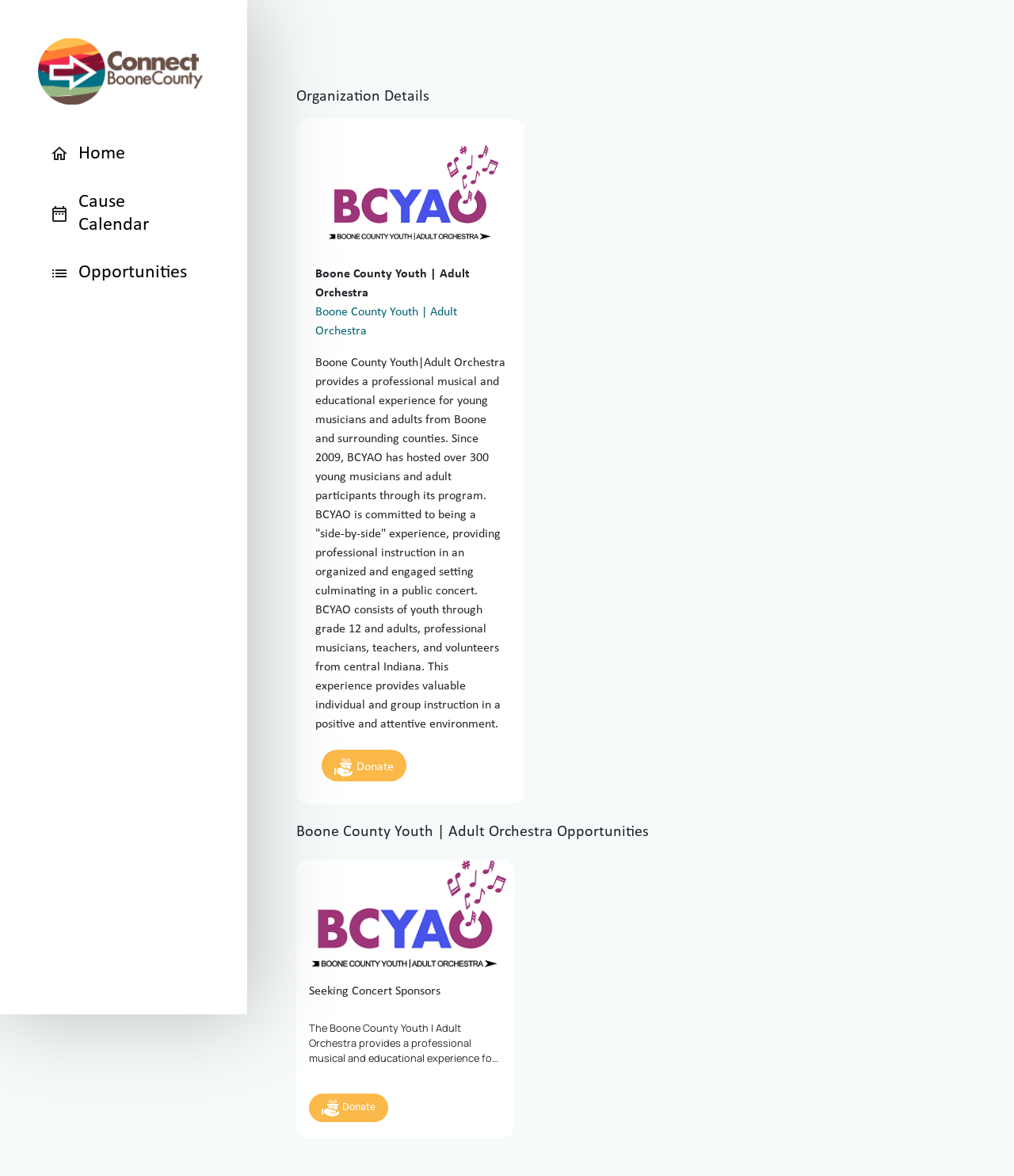Predict the bounding box for the UI component with the following description: "Home".

[0.077, 0.121, 0.195, 0.141]